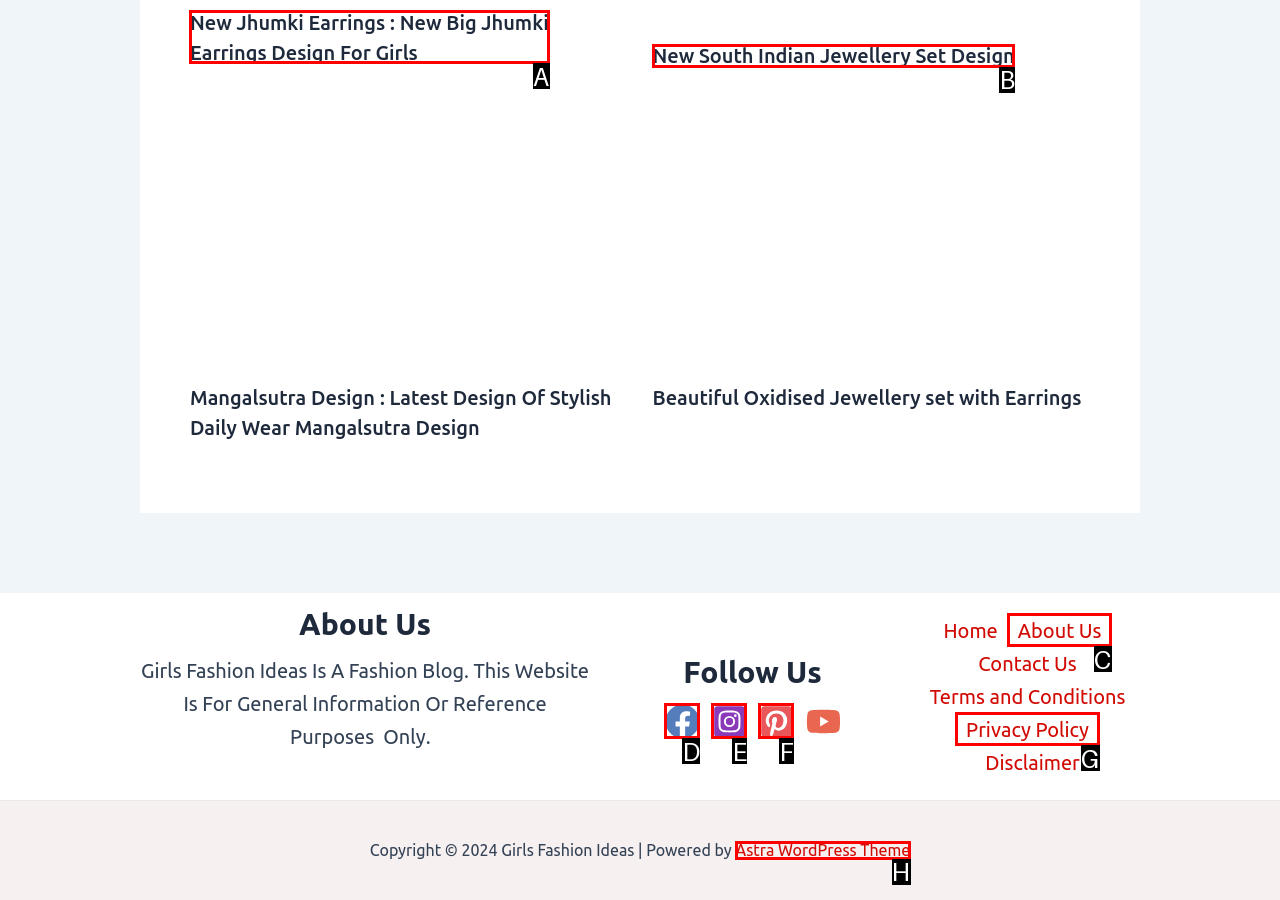Select the appropriate HTML element that needs to be clicked to execute the following task: View New Jhumki Earrings. Respond with the letter of the option.

A